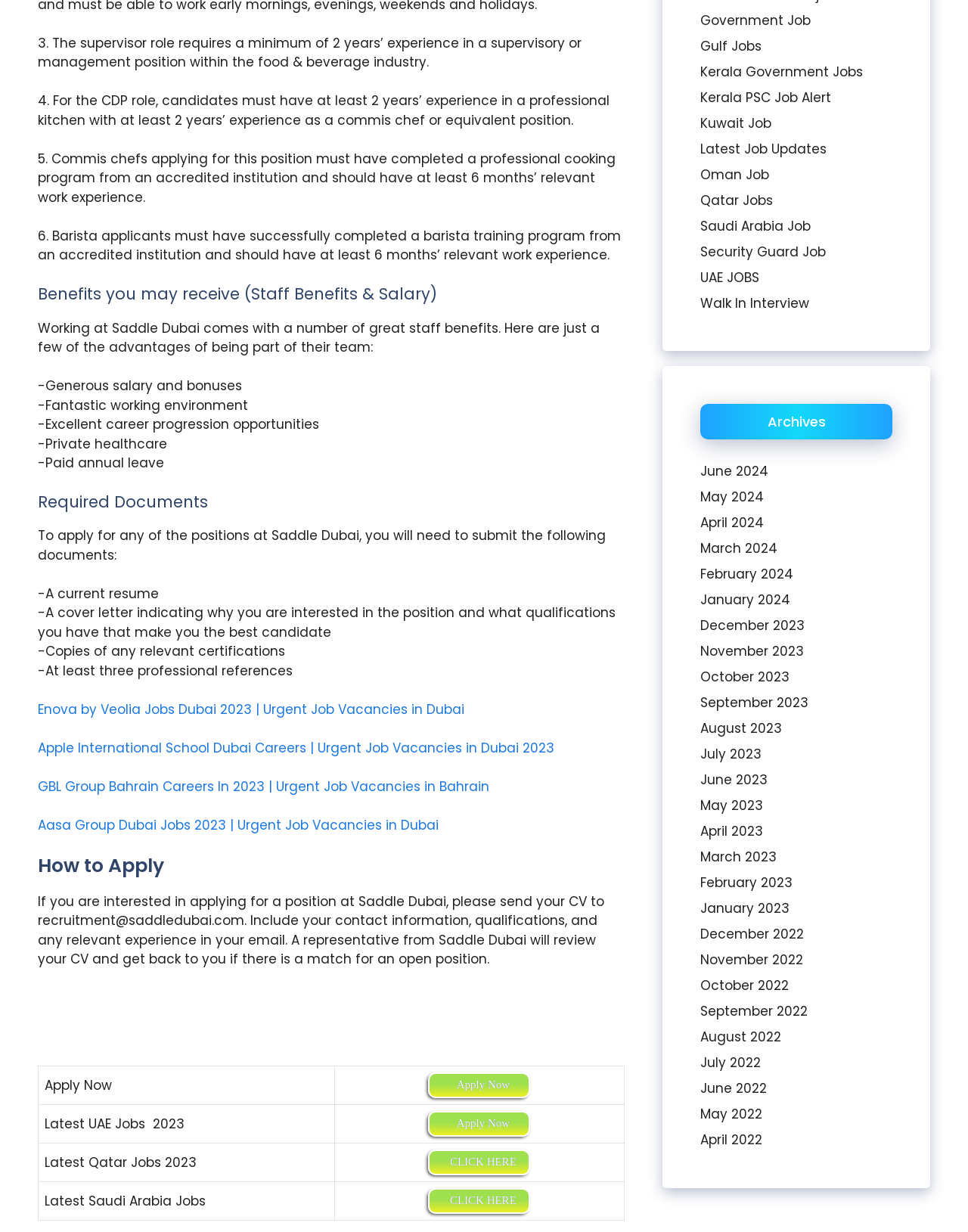What is the purpose of the table at the bottom of the webpage?
Make sure to answer the question with a detailed and comprehensive explanation.

The table at the bottom of the webpage appears to provide links to various job opportunities, including 'Apply Now' links and links to job listings in different countries and regions.